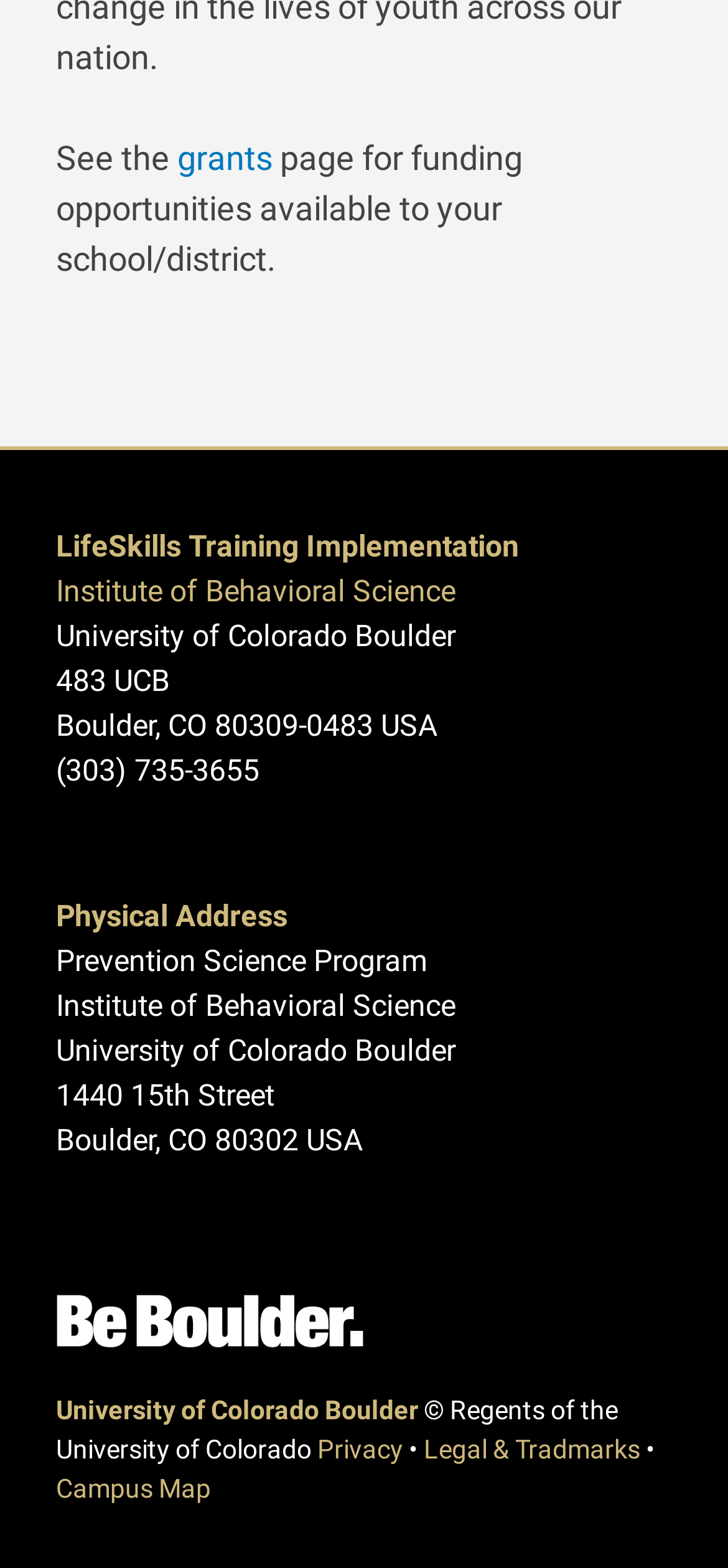Answer the question below with a single word or a brief phrase: 
What is the physical address of the Prevention Science Program?

1440 15th Street, Boulder, CO 80302 USA